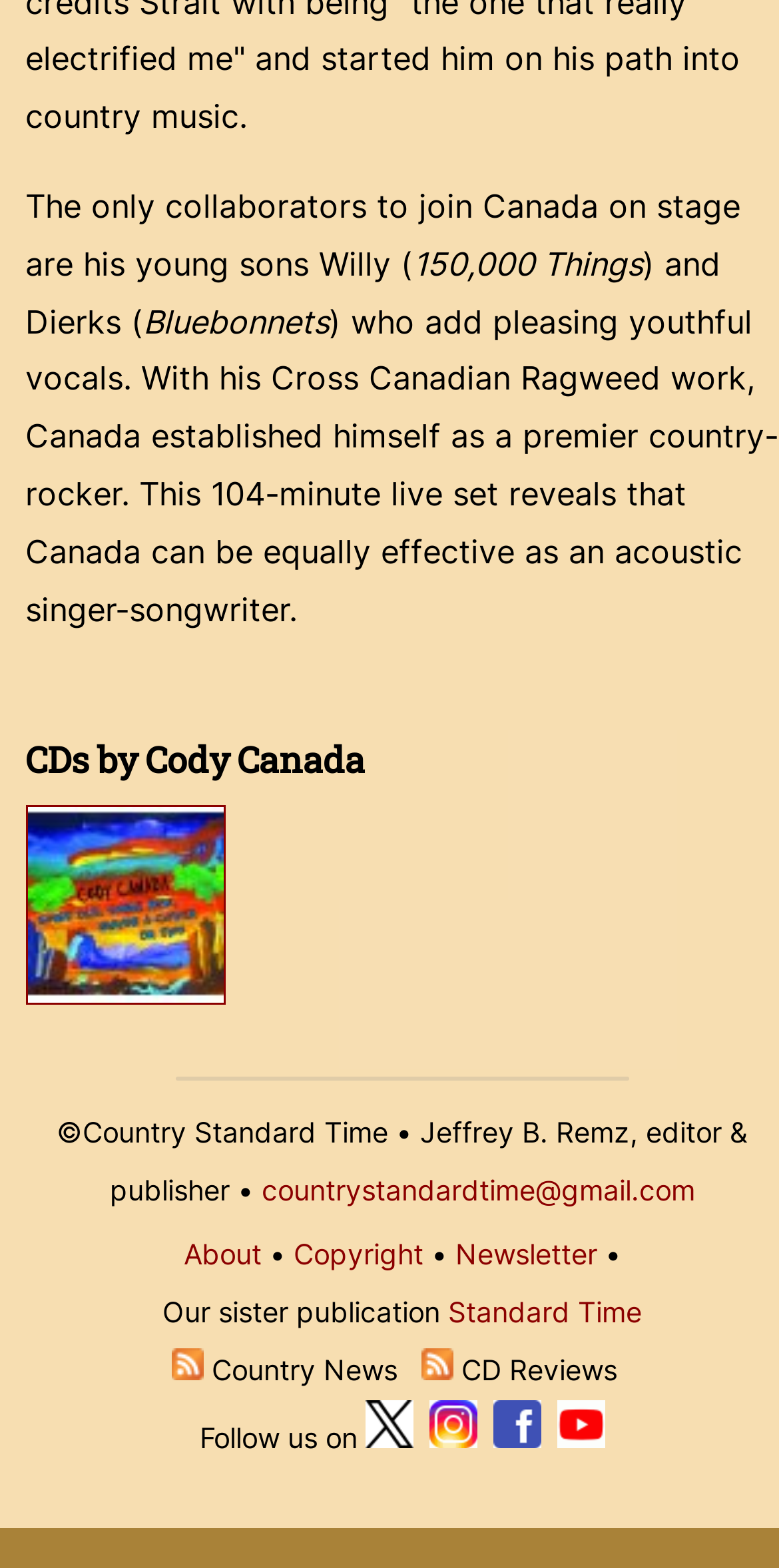Specify the bounding box coordinates of the element's region that should be clicked to achieve the following instruction: "Contact the editor and publisher via email". The bounding box coordinates consist of four float numbers between 0 and 1, in the format [left, top, right, bottom].

[0.336, 0.747, 0.892, 0.769]